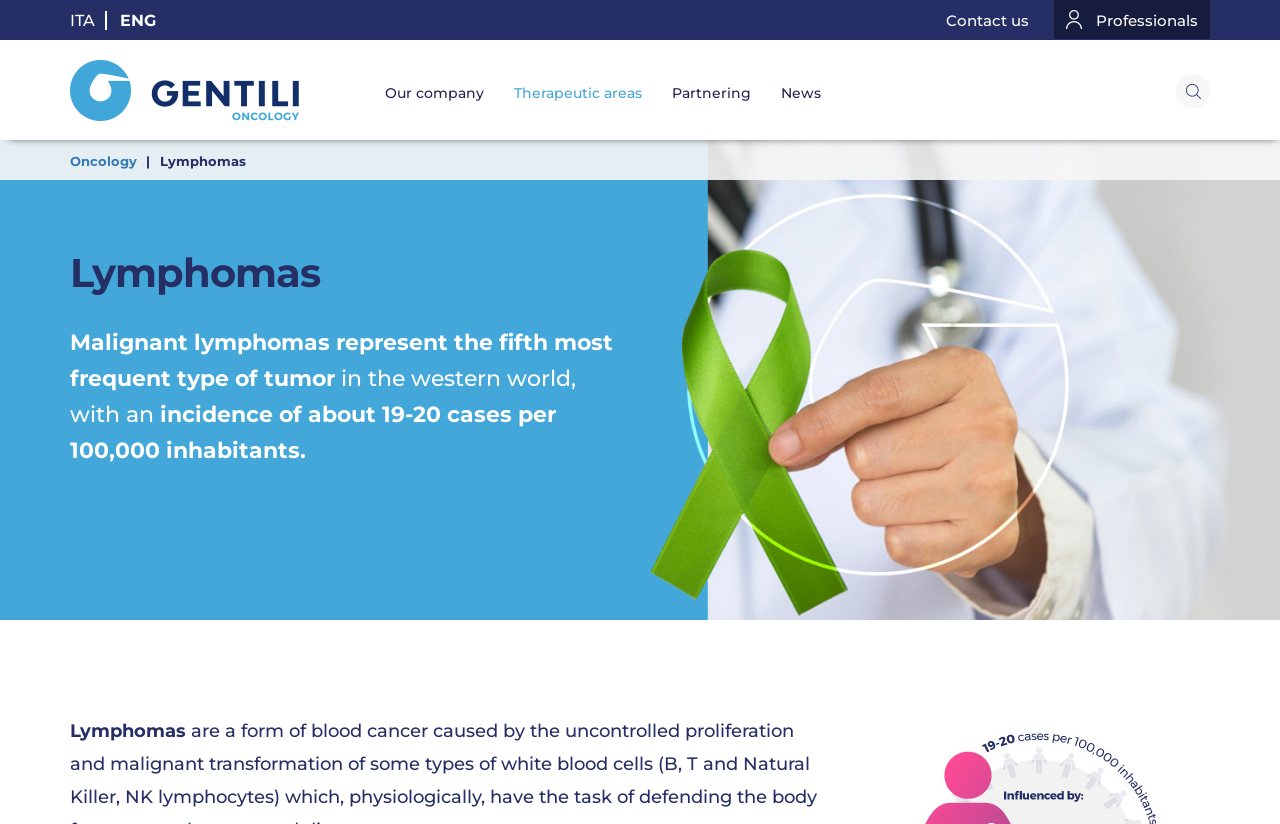Give a succinct answer to this question in a single word or phrase: 
What is the language of the webpage that can be switched to?

ITA, ENG